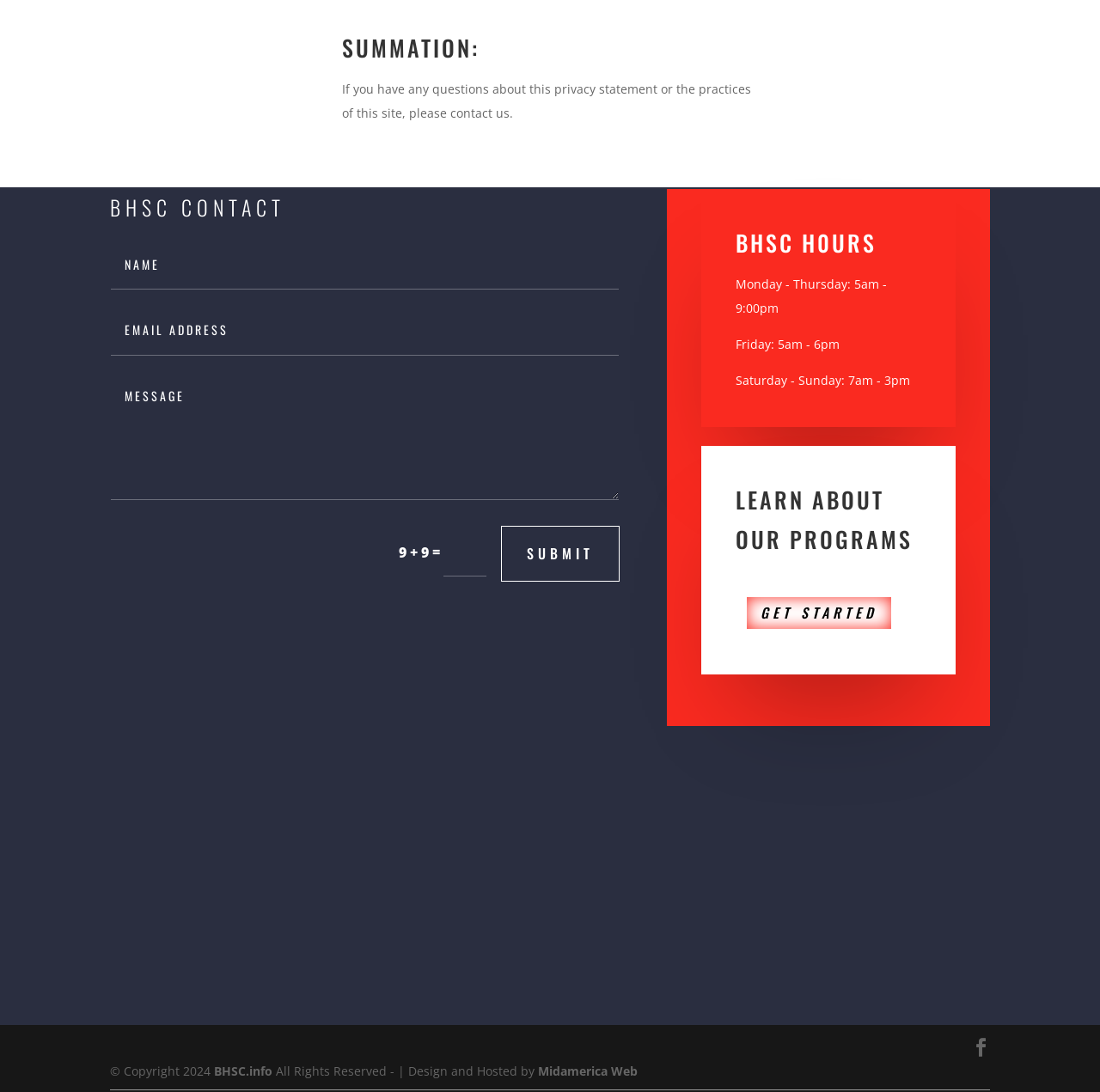Reply to the question with a single word or phrase:
What are the hours of operation on Fridays?

5am - 6pm